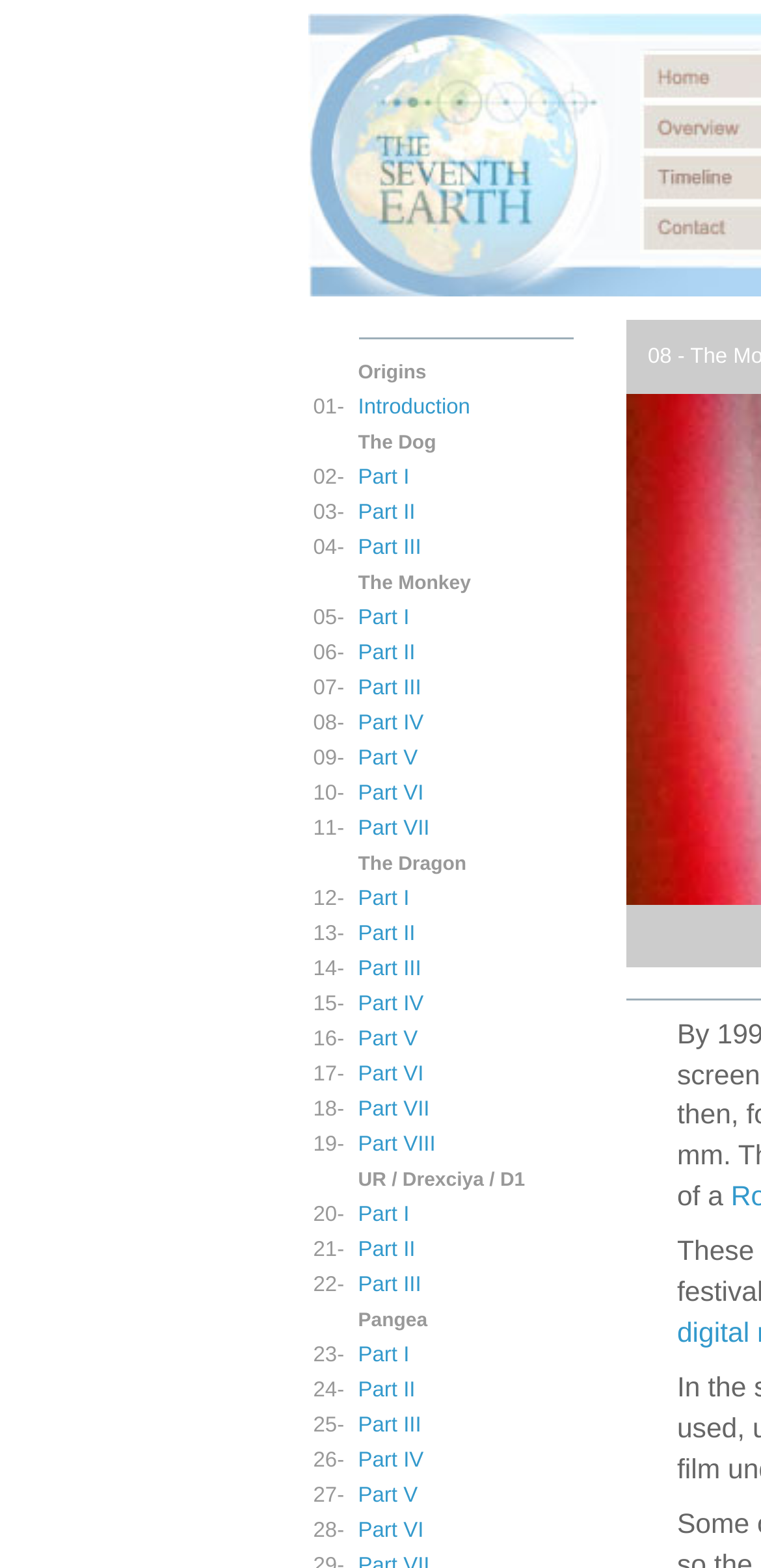Use a single word or phrase to answer the question:
What is the title of the first link?

Introduction